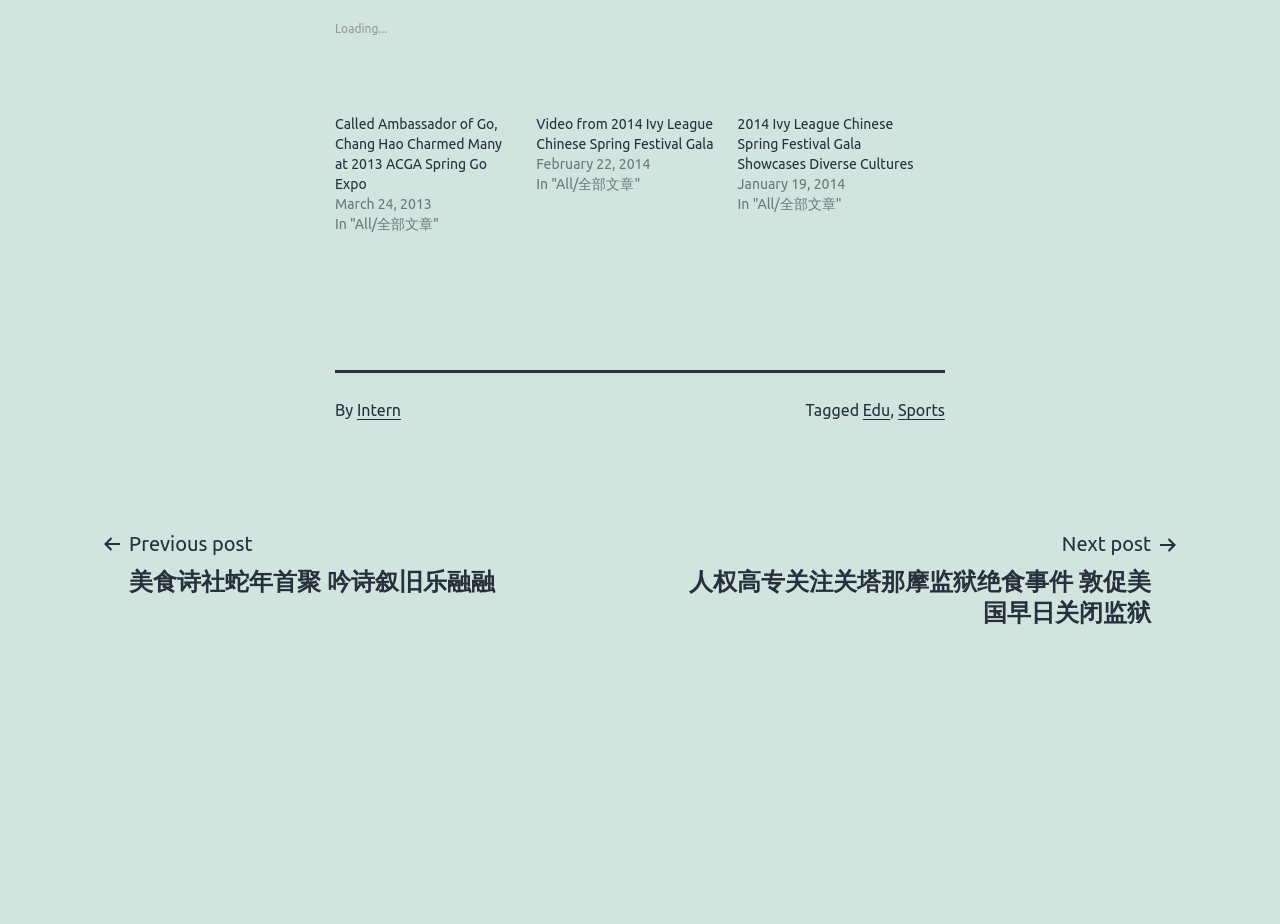Please answer the following question using a single word or phrase: 
Who is the author of the post?

Intern